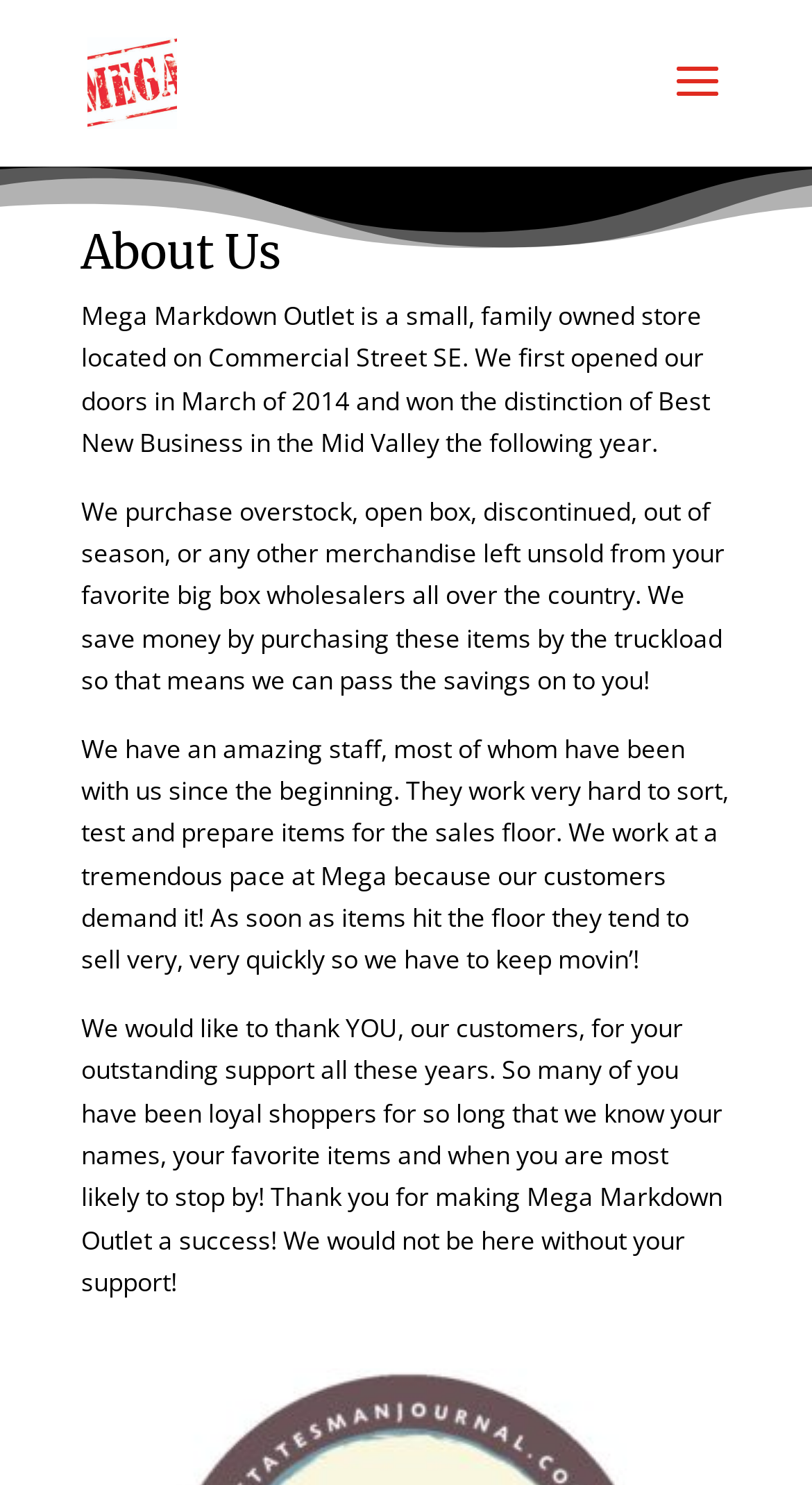Determine the bounding box for the described UI element: "alt="Mega Markdown Outlet"".

[0.108, 0.042, 0.218, 0.066]